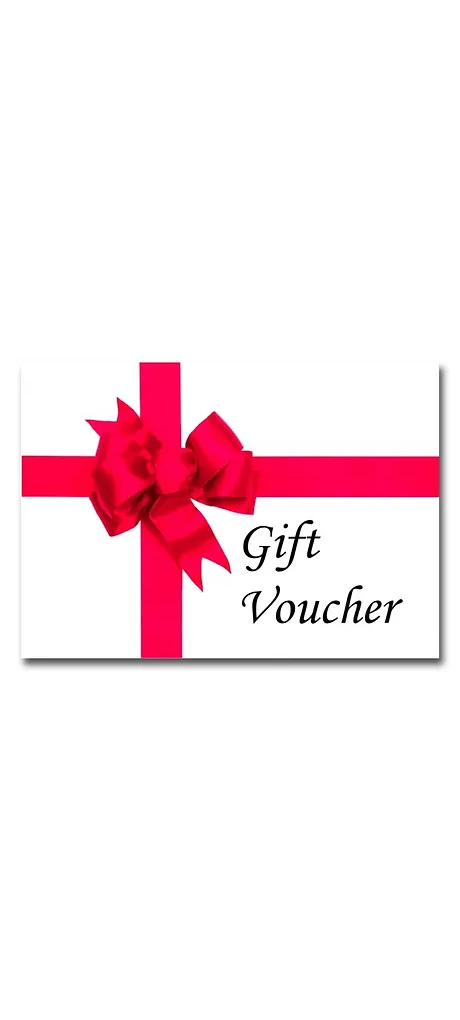Give a comprehensive caption that covers the entire image content.

The image features a beautifully designed gift voucher, prominently displayed with a vibrant red ribbon and bow against a clean white background. In elegant black lettering, the words “Gift Voucher” are inscribed, conveying the essence of a thoughtful present suitable for various occasions. This visual symbolizes the perfect gift option for anyone looking to provide a unique and enjoyable experience, such as lessons or services available from the associated studio. The gift voucher is an ideal way to celebrate special moments, making it a wonderful choice for friends, family, or colleagues.